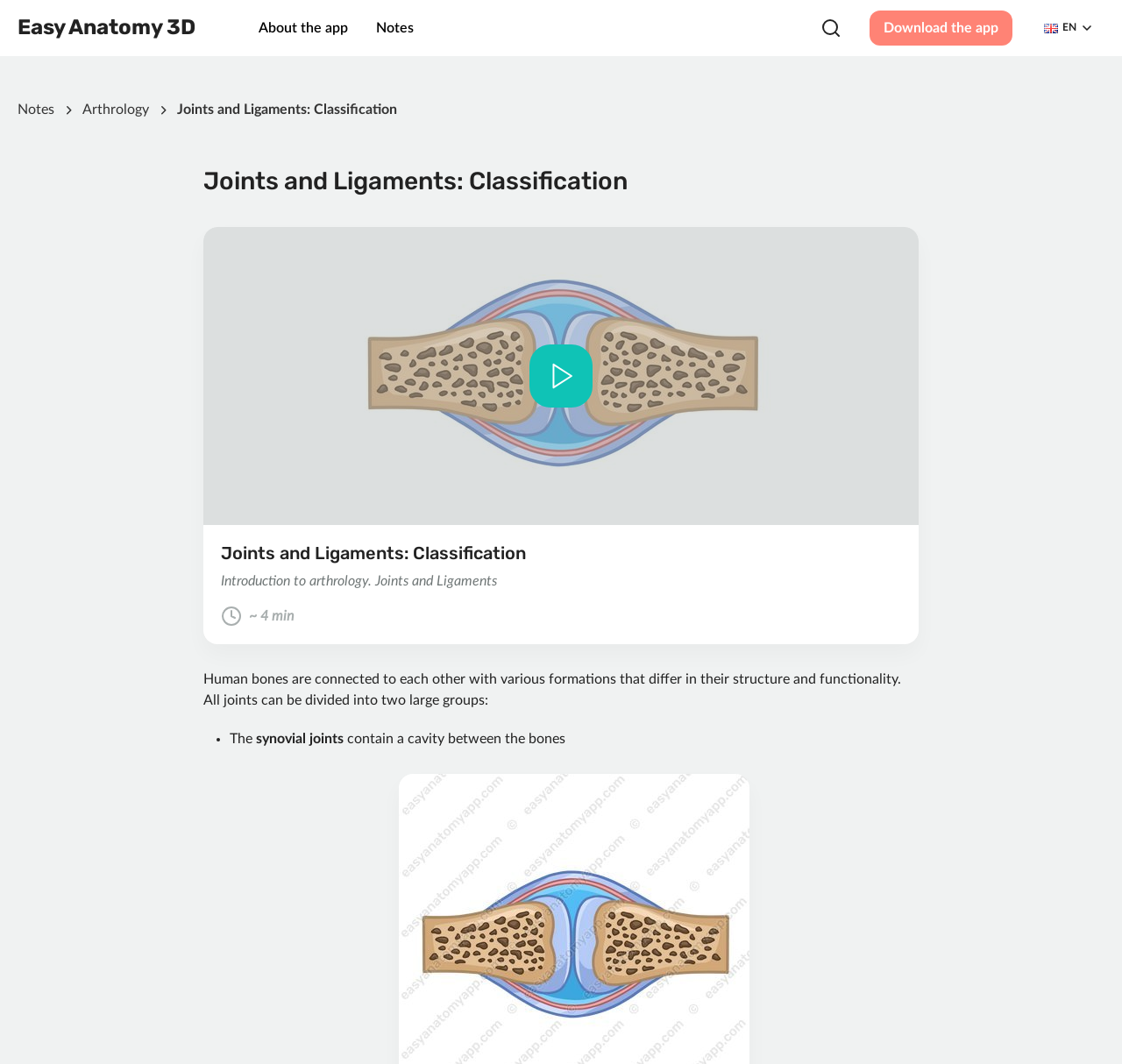Please locate the UI element described by "Download the app" and provide its bounding box coordinates.

[0.775, 0.01, 0.902, 0.043]